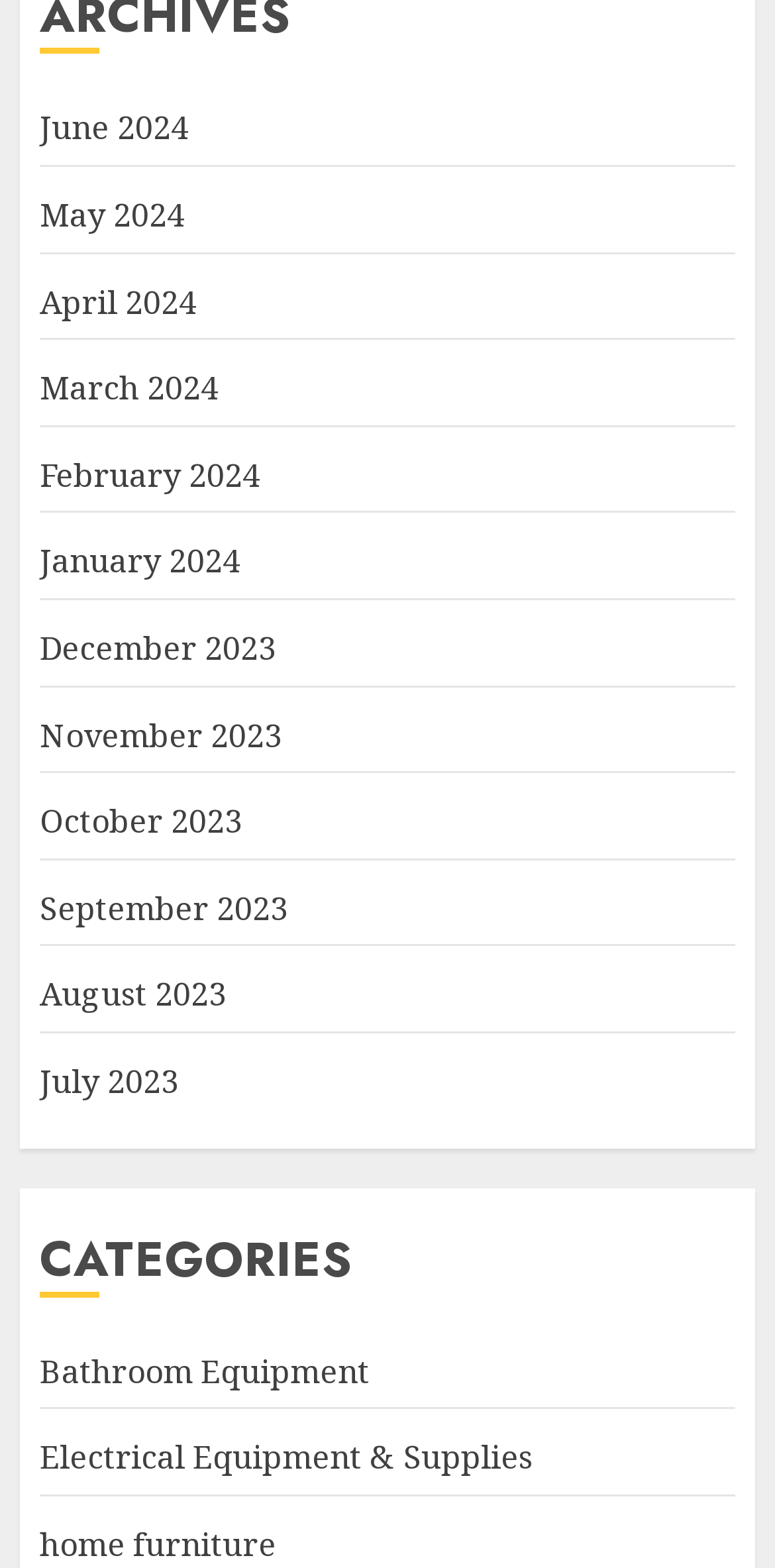Determine the bounding box coordinates of the section to be clicked to follow the instruction: "browse Bathroom Equipment". The coordinates should be given as four float numbers between 0 and 1, formatted as [left, top, right, bottom].

[0.051, 0.86, 0.477, 0.889]